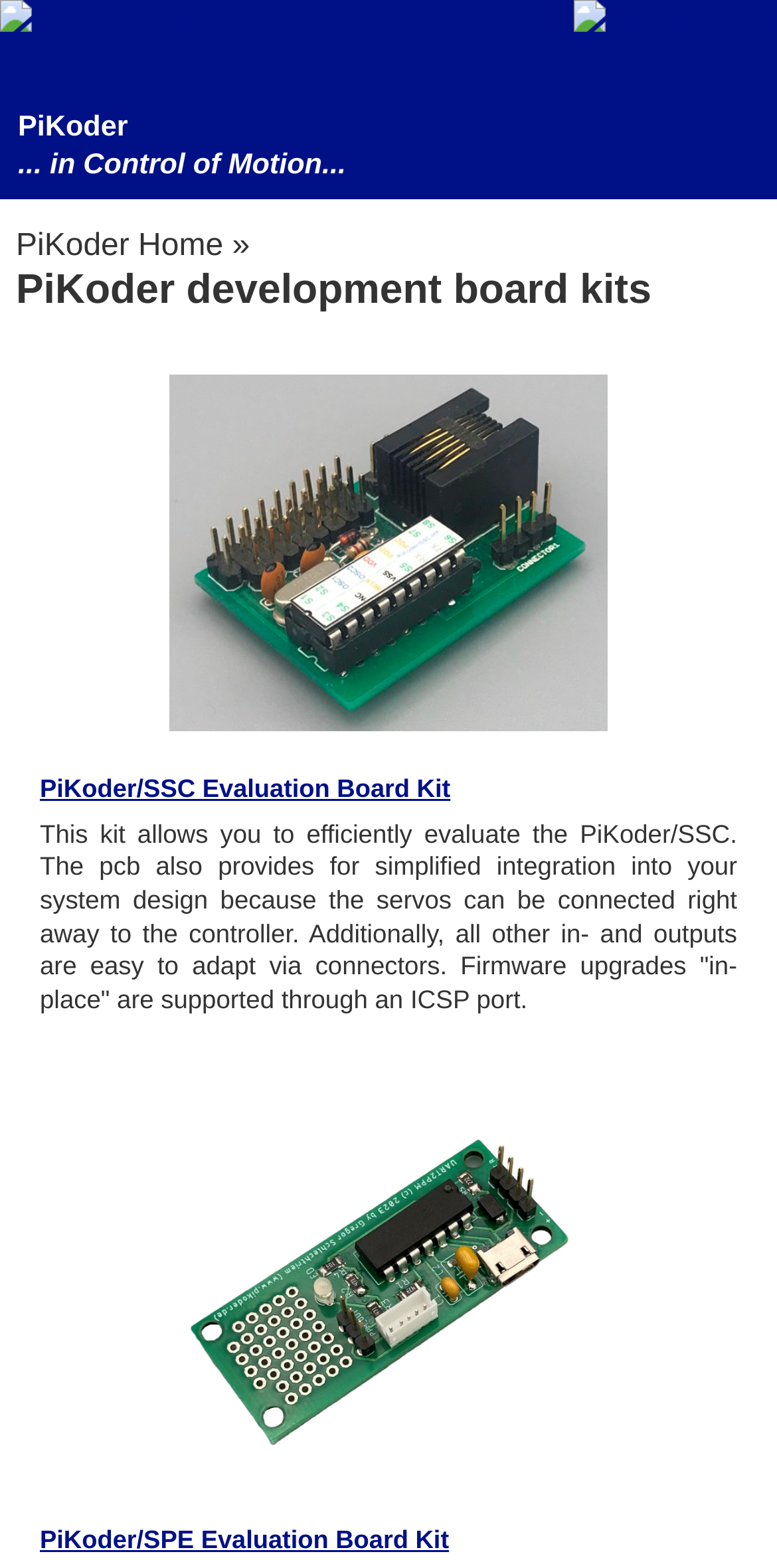Please identify the bounding box coordinates of the element I need to click to follow this instruction: "Go to All Things Hair home page".

None